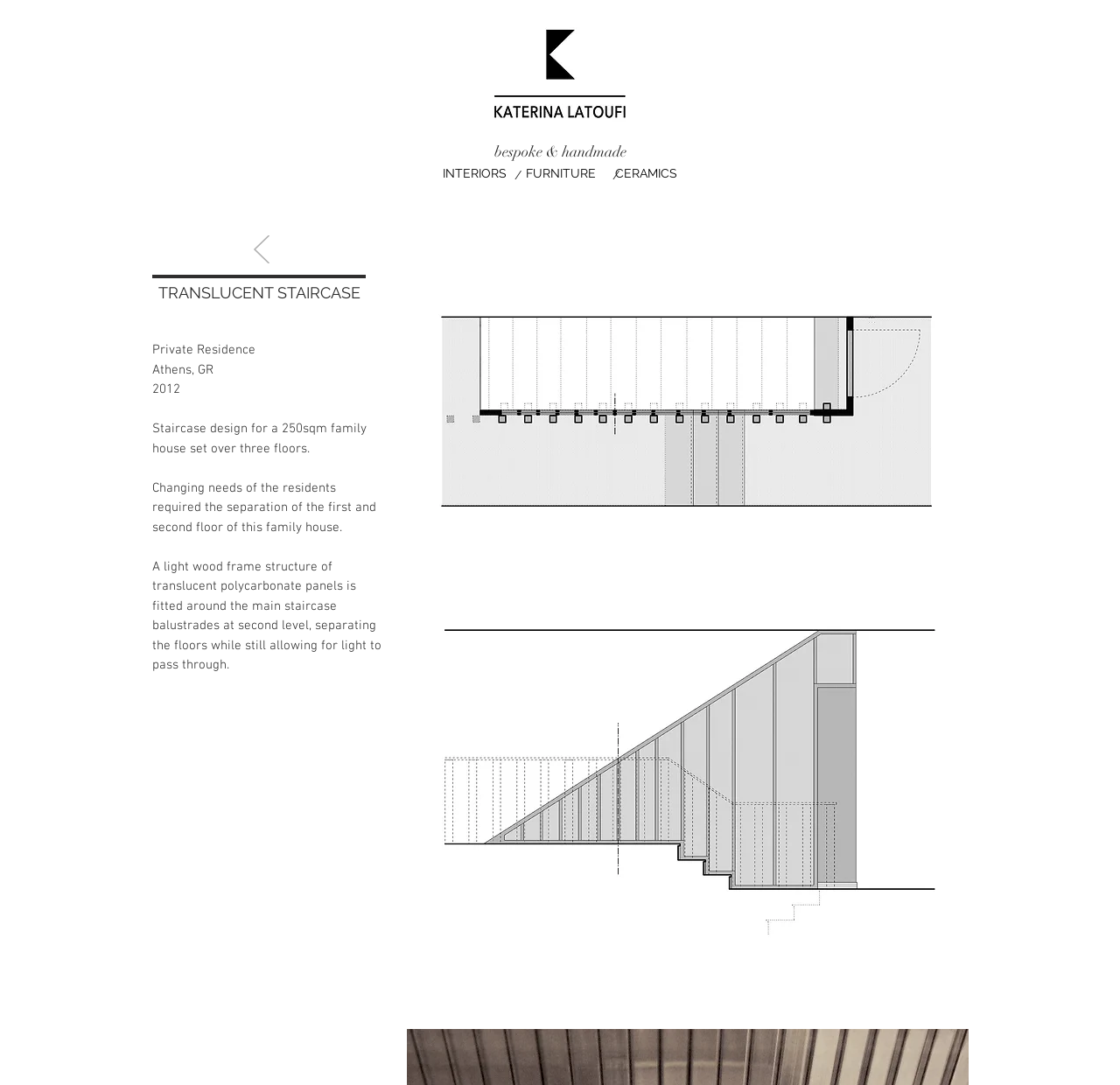Based on the image, give a detailed response to the question: Where is the residence located?

I found this information by examining the StaticText element with the text 'Athens, GR' at coordinates [0.136, 0.334, 0.191, 0.348]. This text is likely indicating the location of the residence.